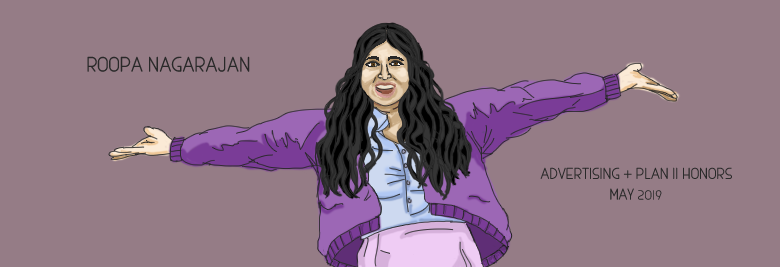Using the information in the image, give a detailed answer to the following question: What is the background color of the image?

The background of the image is a soft purple hue, which complements Roopa Nagarajan's warm smile and overall cheerful expression, creating a harmonious visual effect.